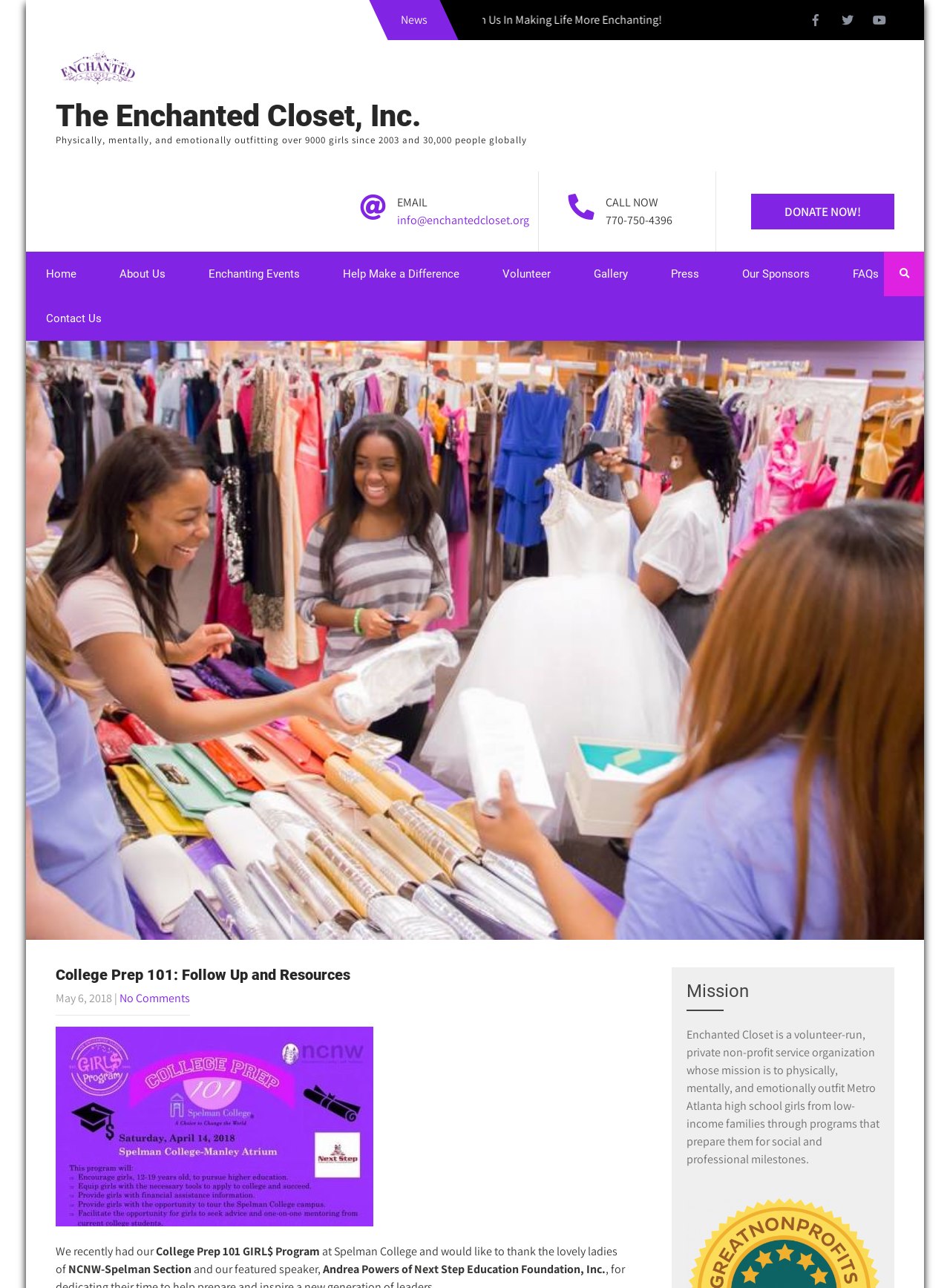Specify the bounding box coordinates (top-left x, top-left y, bottom-right x, bottom-right y) of the UI element in the screenshot that matches this description: title="fab fa-facebook-f"

[0.843, 0.004, 0.874, 0.031]